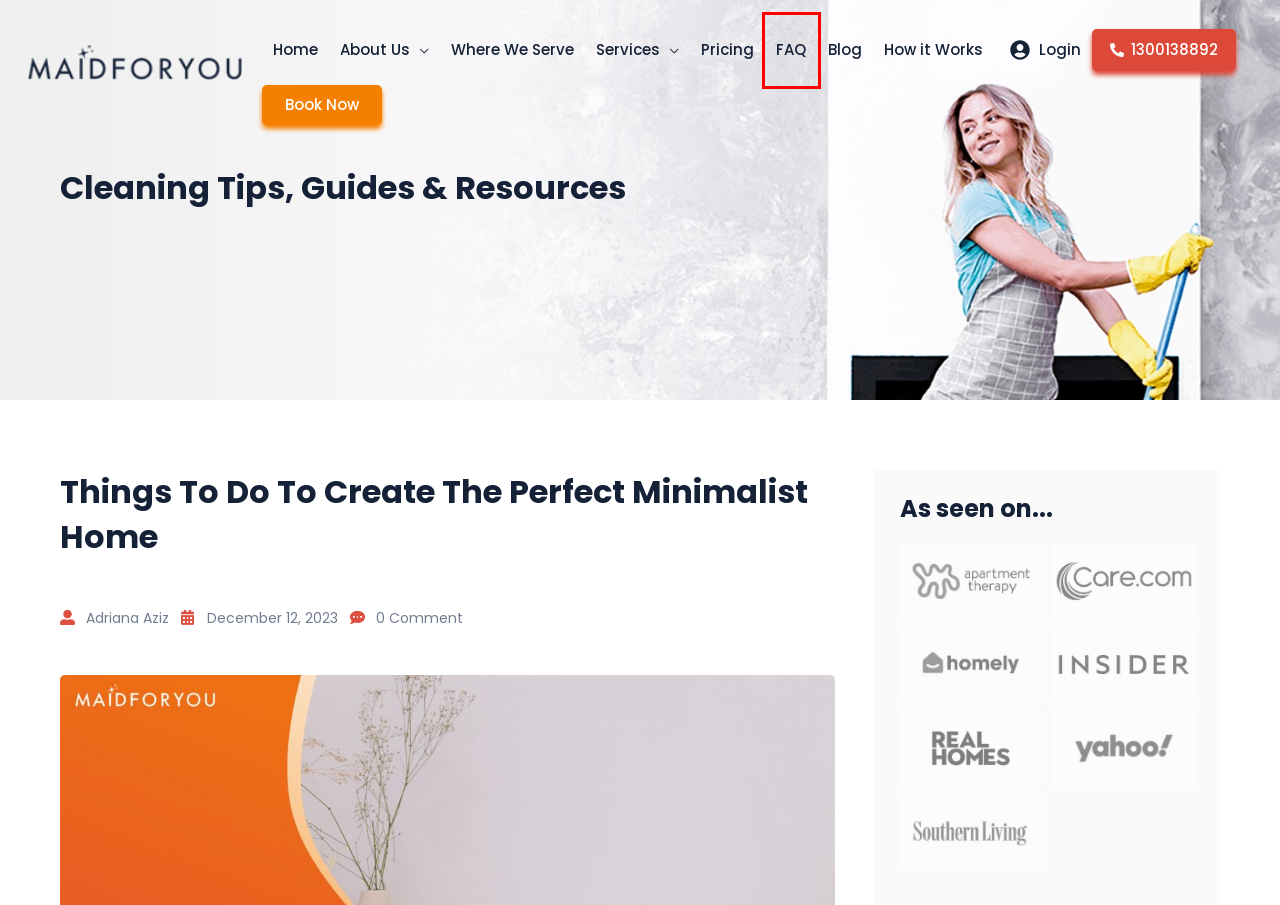You are presented with a screenshot of a webpage containing a red bounding box around a particular UI element. Select the best webpage description that matches the new webpage after clicking the element within the bounding box. Here are the candidates:
A. House Cleaning Prices Sydney | MaidForYou
B. Quality Cleaning Services For Home & Office | MaidForYou
C. MaidForYou | FAQs | All Your Cleaning Questions Answered
D. Professional Cleaning Services | House Cleaning Sydney
E. Blog Archives - MaidForYou
F. Routine Cleaning Archives - MaidForYou
G. How it Works | MaidForYou
H. What You Need to Know About Cleaning Curtains | MaidForYou

C